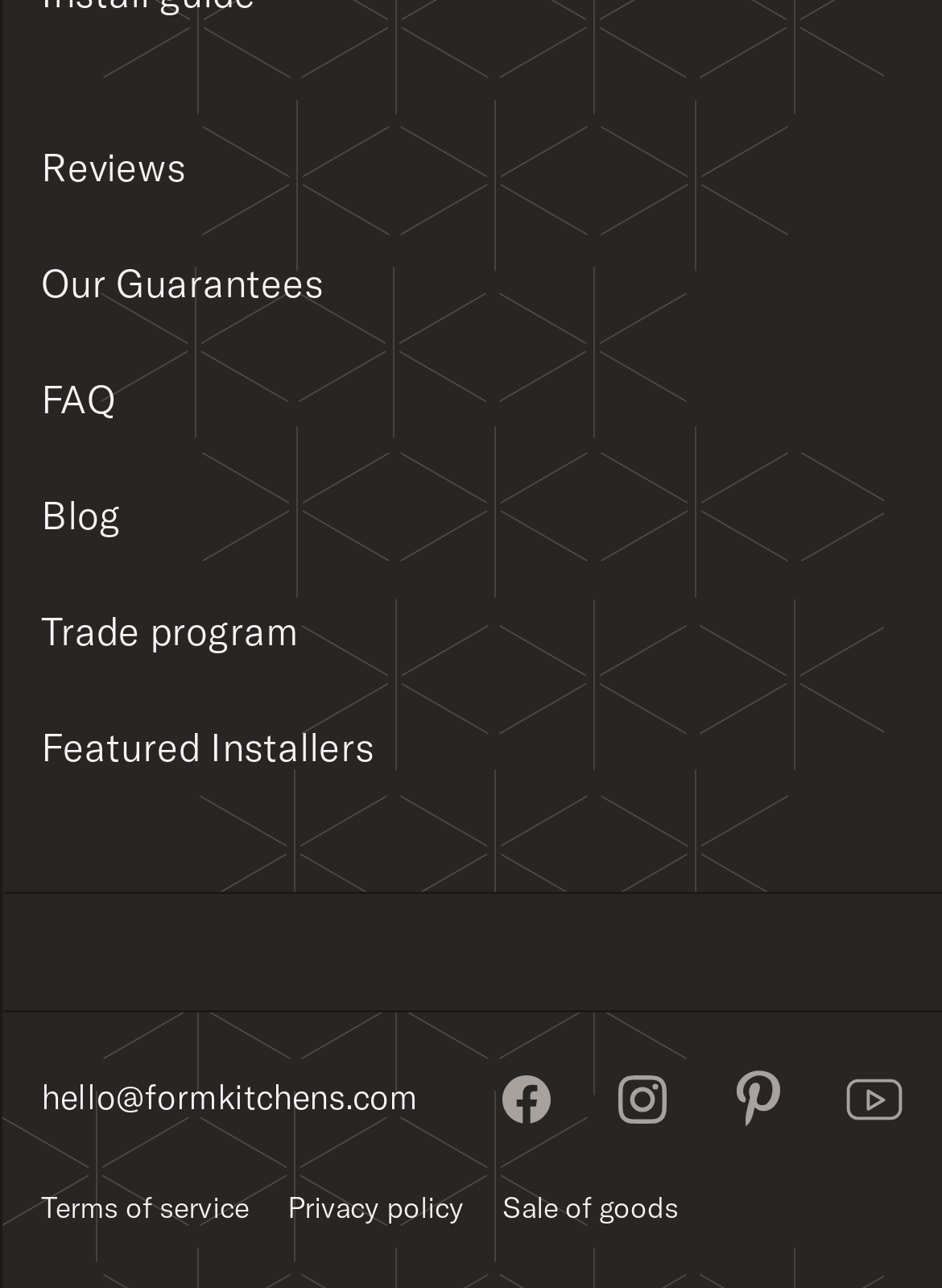Kindly determine the bounding box coordinates of the area that needs to be clicked to fulfill this instruction: "Contact via email".

[0.044, 0.834, 0.444, 0.873]